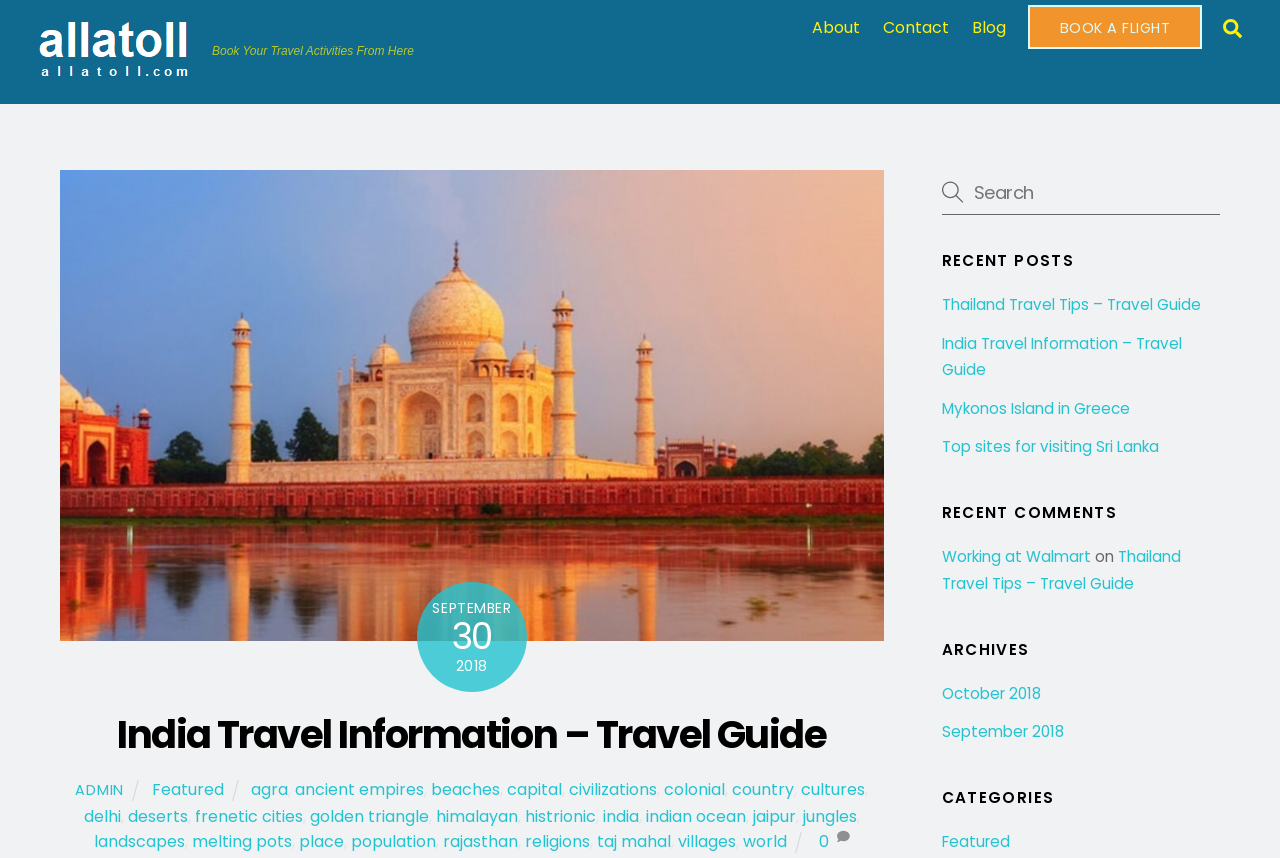What is the purpose of the search box?
Offer a detailed and exhaustive answer to the question.

The search box is located below the heading 'Book Your Travel Activities From Here', and it has a search icon and a textbox with a placeholder 'Search'. This suggests that the search box is intended for users to search for travel activities.